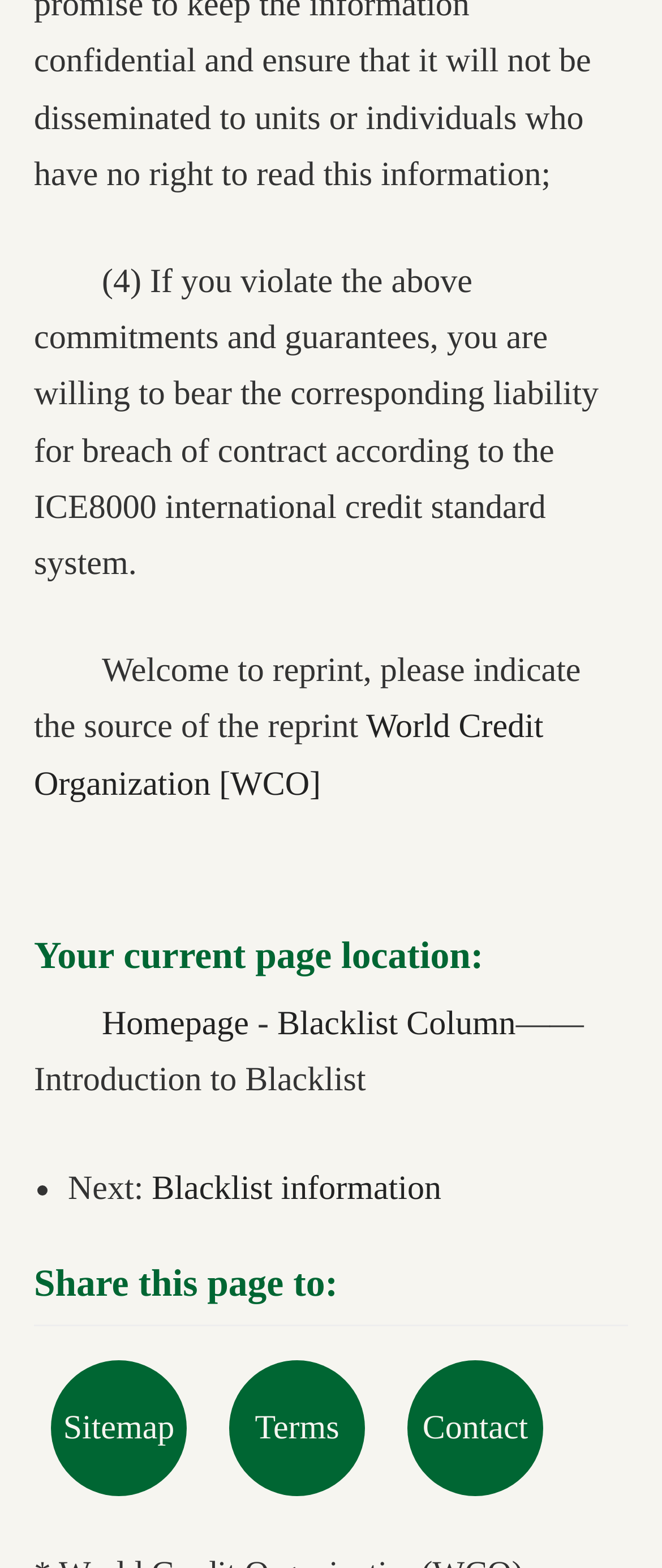How many links are there in the footer menu?
Please provide a comprehensive answer based on the visual information in the image.

The footer menu has three links: 'Sitemap', 'Terms', and 'Contact', which can be found by examining the navigation element with the description 'footer menu'.